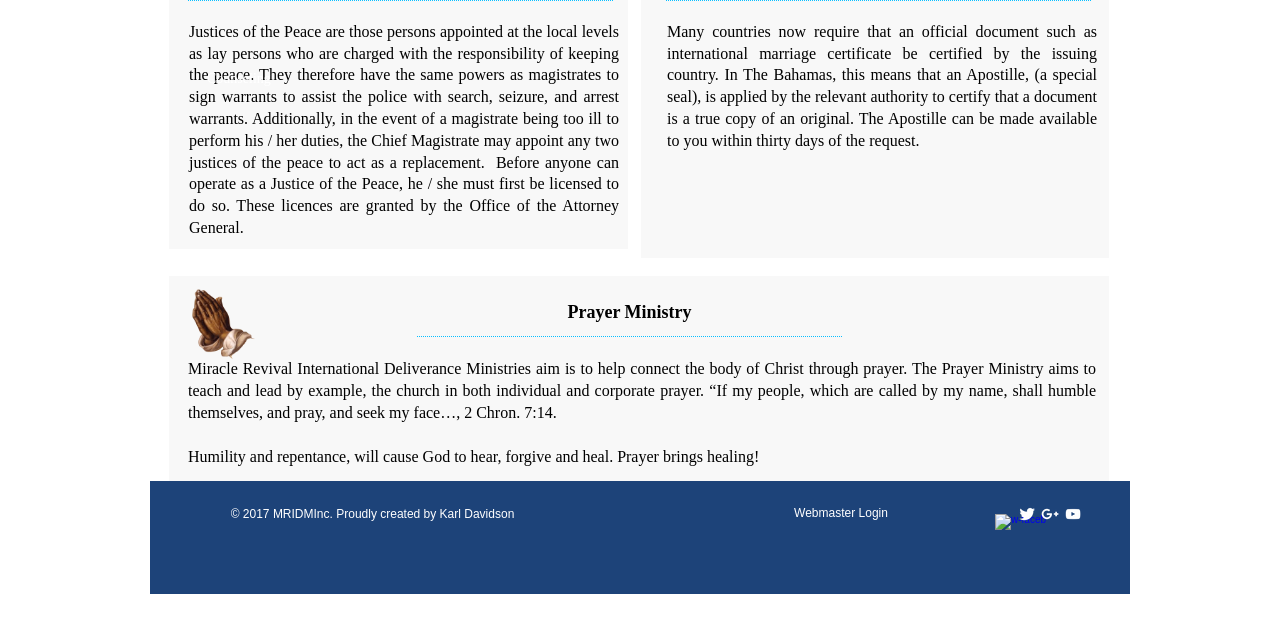Identify the bounding box of the HTML element described here: "Webmaster Login". Provide the coordinates as four float numbers between 0 and 1: [left, top, right, bottom].

[0.609, 0.792, 0.705, 0.824]